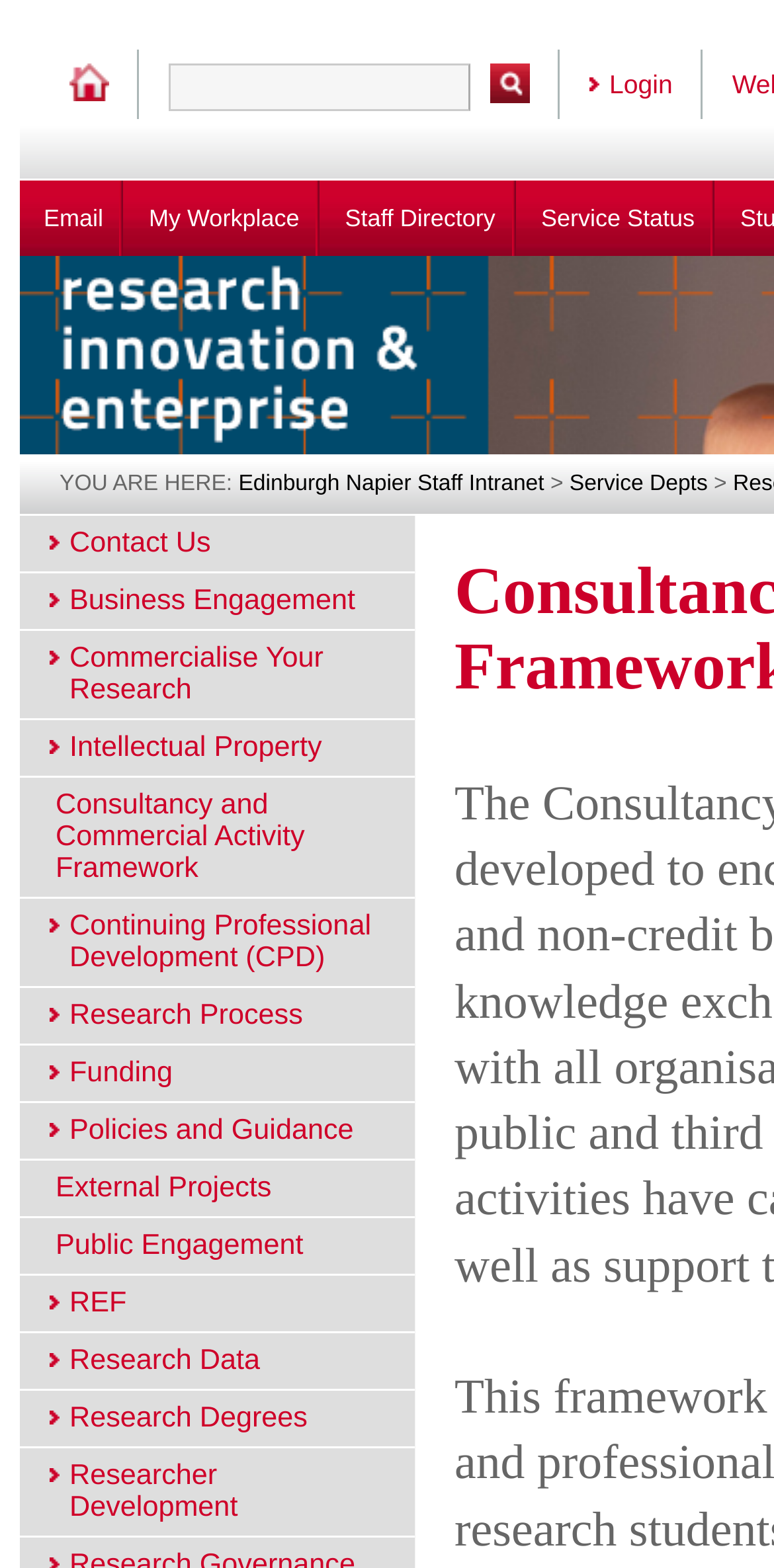What is the last link on the left sidebar?
Answer the question with a detailed explanation, including all necessary information.

I scrolled down the left sidebar and found the last link, which has the text 'Researcher Development' and its bounding box coordinates are [0.026, 0.924, 0.536, 0.981], indicating its position at the bottom of the sidebar.